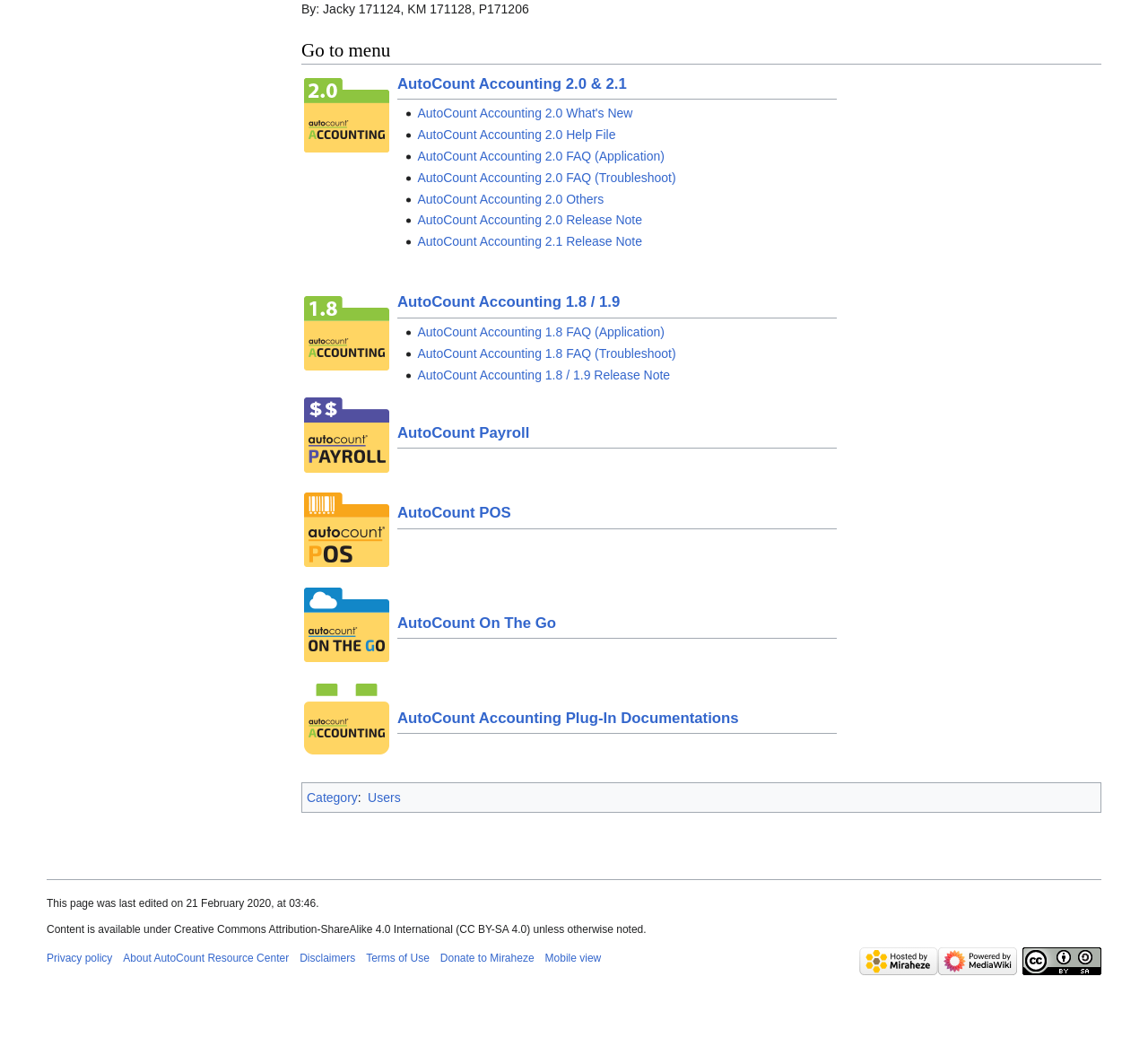Show me the bounding box coordinates of the clickable region to achieve the task as per the instruction: "View Category:Users:Payroll".

[0.264, 0.37, 0.344, 0.457]